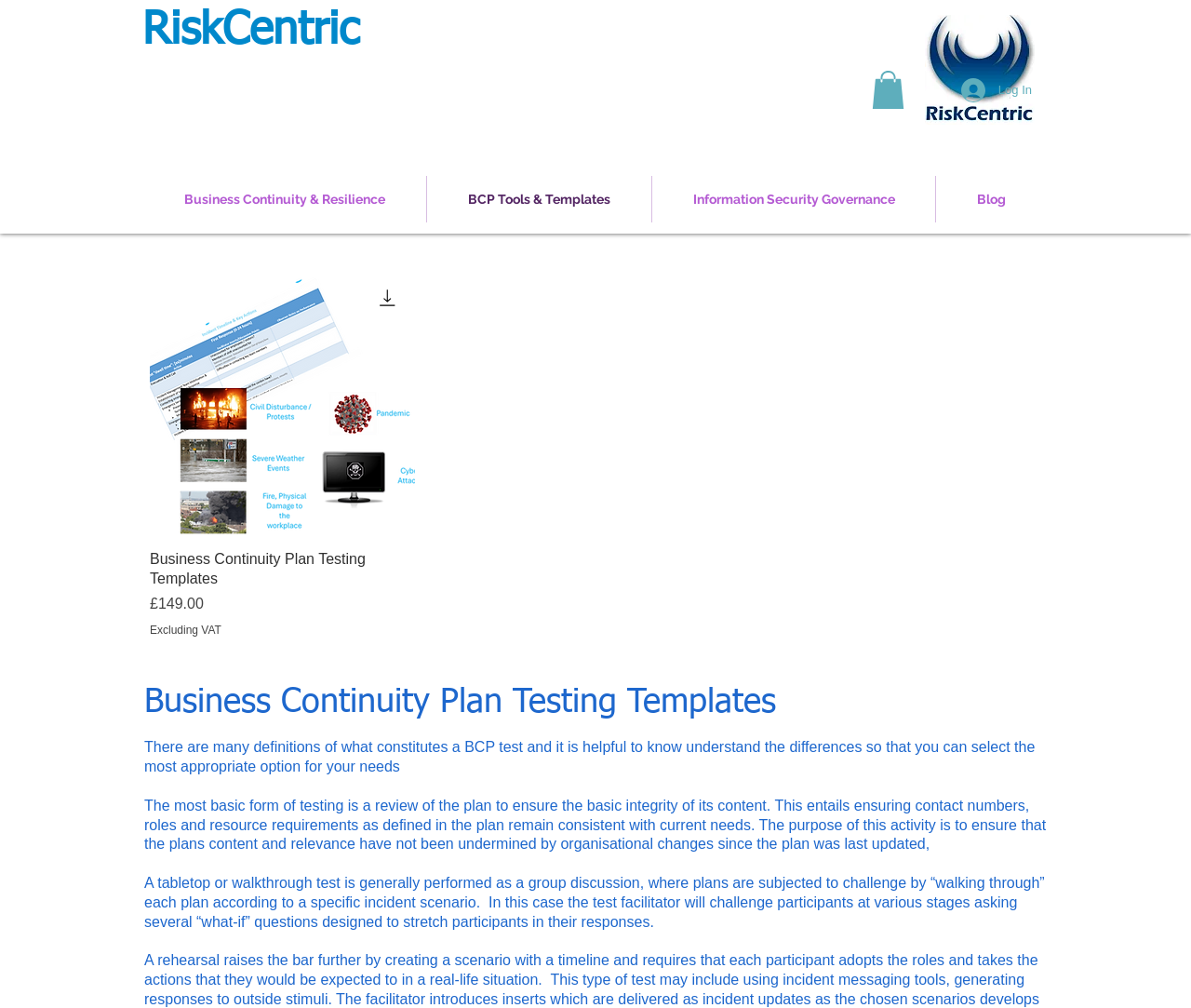Identify the bounding box of the UI element that matches this description: "Information Security Governance".

[0.548, 0.175, 0.785, 0.221]